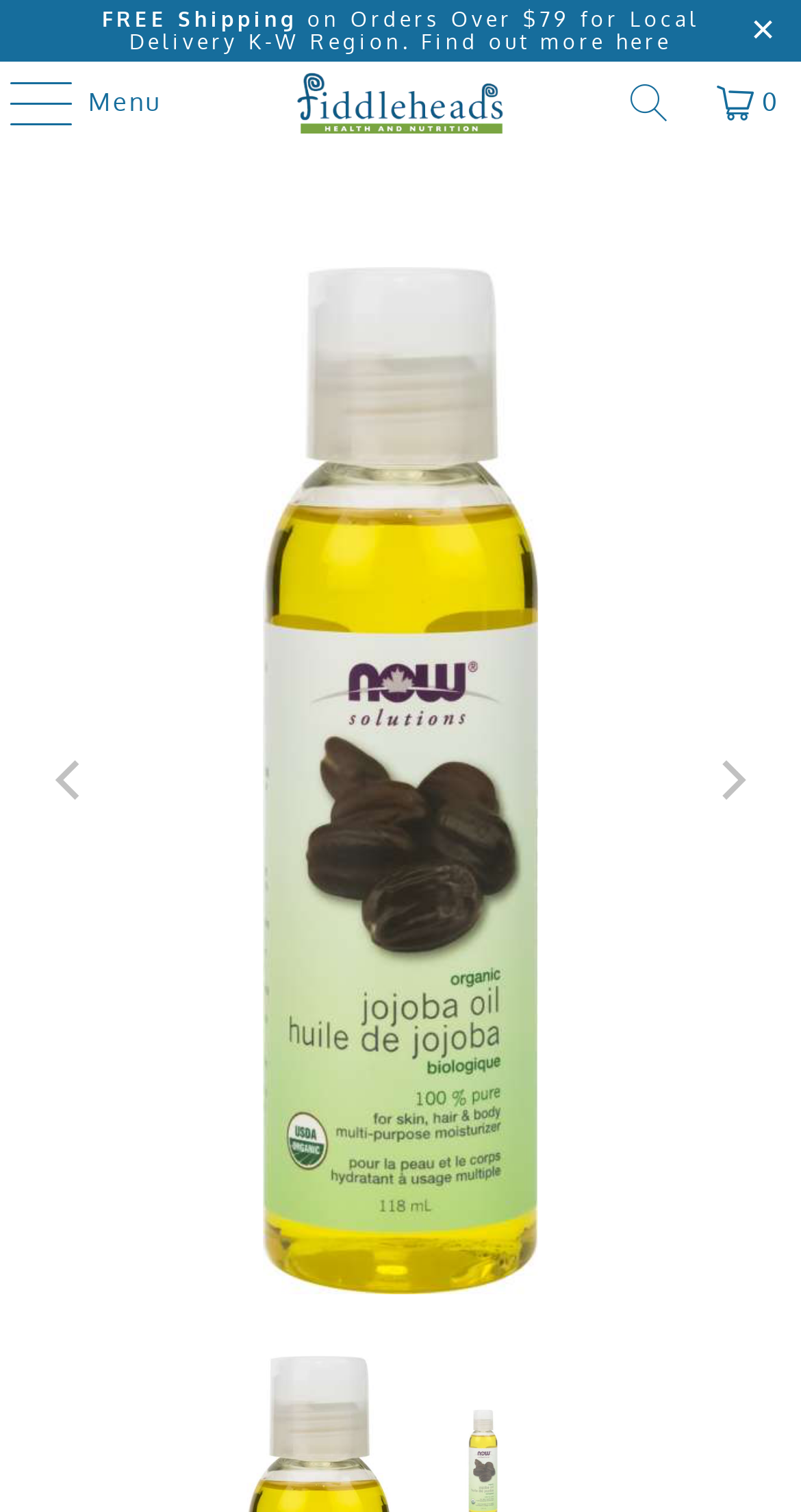Using the provided description: "here", find the bounding box coordinates of the corresponding UI element. The output should be four float numbers between 0 and 1, in the format [left, top, right, bottom].

[0.769, 0.019, 0.838, 0.035]